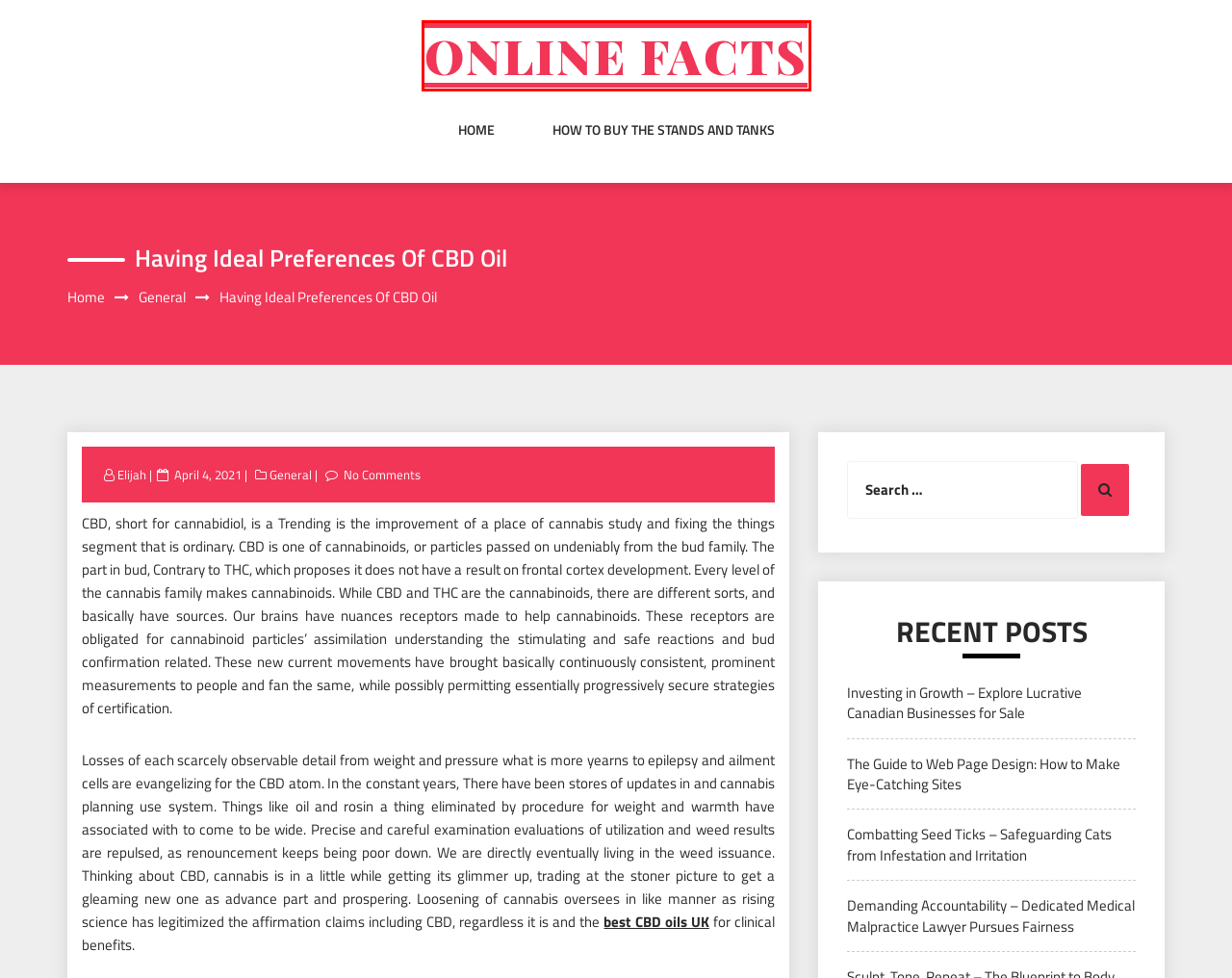You have a screenshot of a webpage with a red bounding box around a UI element. Determine which webpage description best matches the new webpage that results from clicking the element in the bounding box. Here are the candidates:
A. General – Online Facts
B. Demanding Accountability – Dedicated Medical Malpractice Lawyer Pursues Fairness – Online Facts
C. How to buy the stands and tanks – Online Facts
D. April 4, 2021 – Online Facts
E. Online Facts
F. Investing in Growth – Explore Lucrative Canadian Businesses for Sale – Online Facts
G. Combatting Seed Ticks – Safeguarding Cats from Infestation and Irritation – Online Facts
H. The Guide to Web Page Design: How to Make Eye-Catching Sites – Online Facts

E